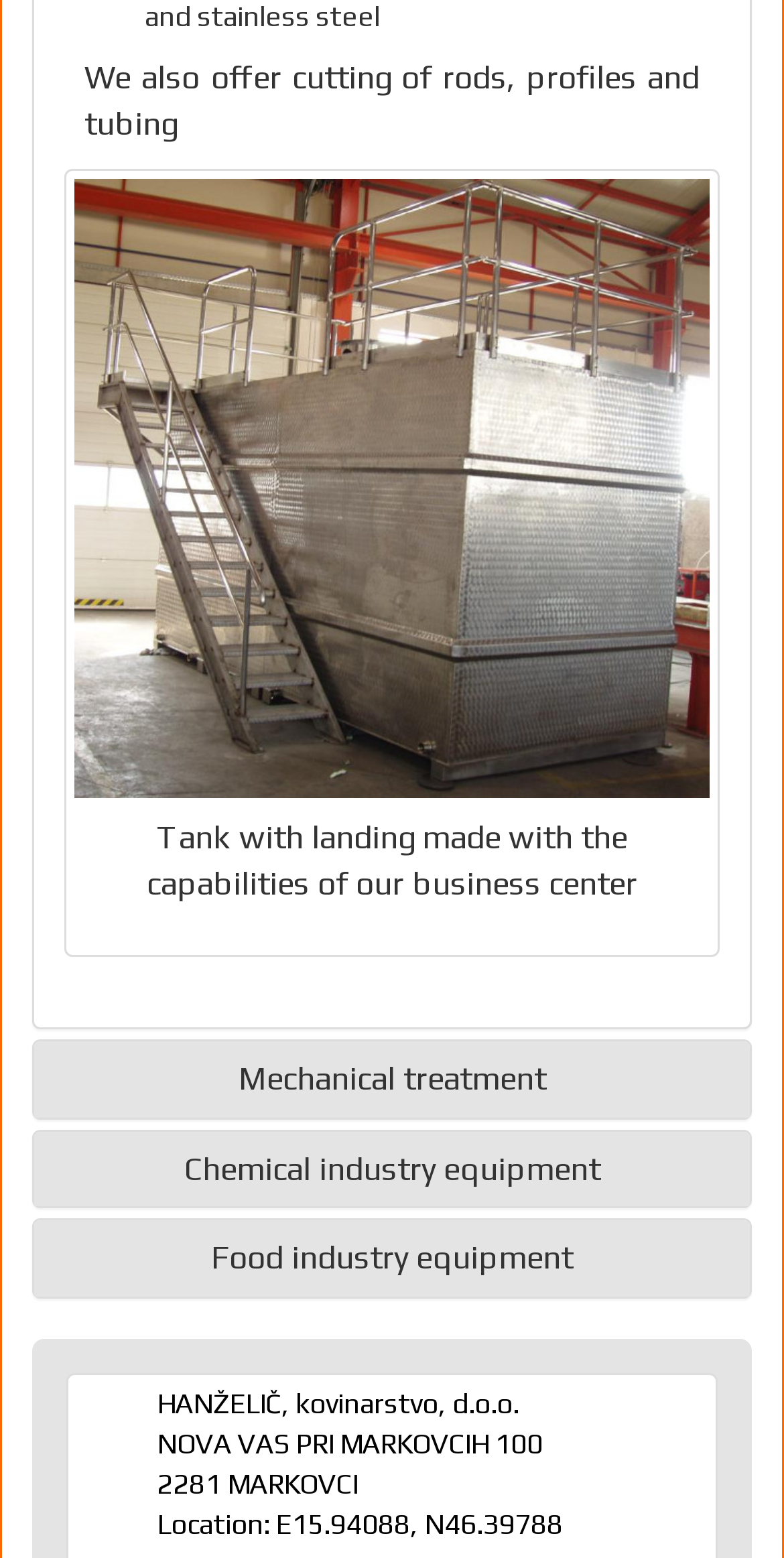What is the topic of the first tab?
Please answer the question with a single word or phrase, referencing the image.

Mechanical treatment